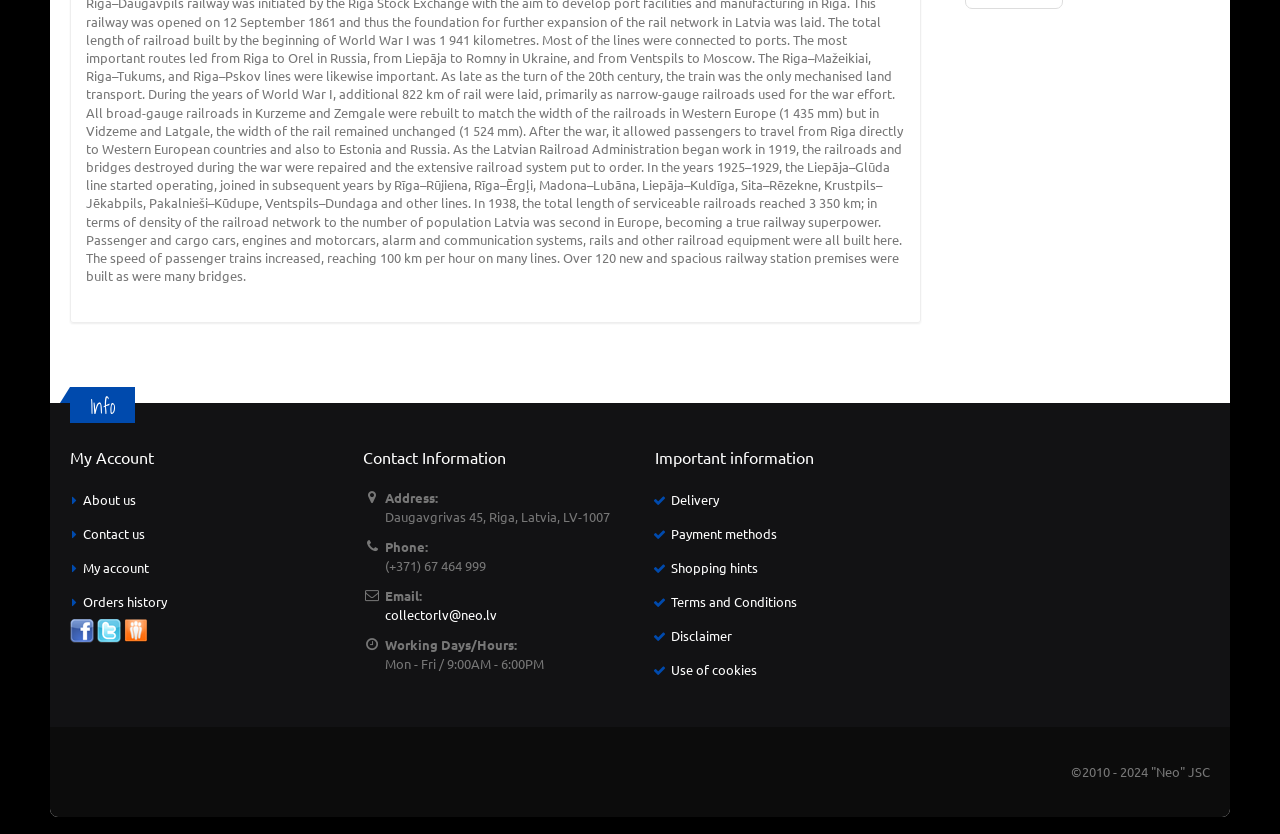Locate the bounding box coordinates of the element you need to click to accomplish the task described by this instruction: "Check contact information".

[0.283, 0.536, 0.395, 0.56]